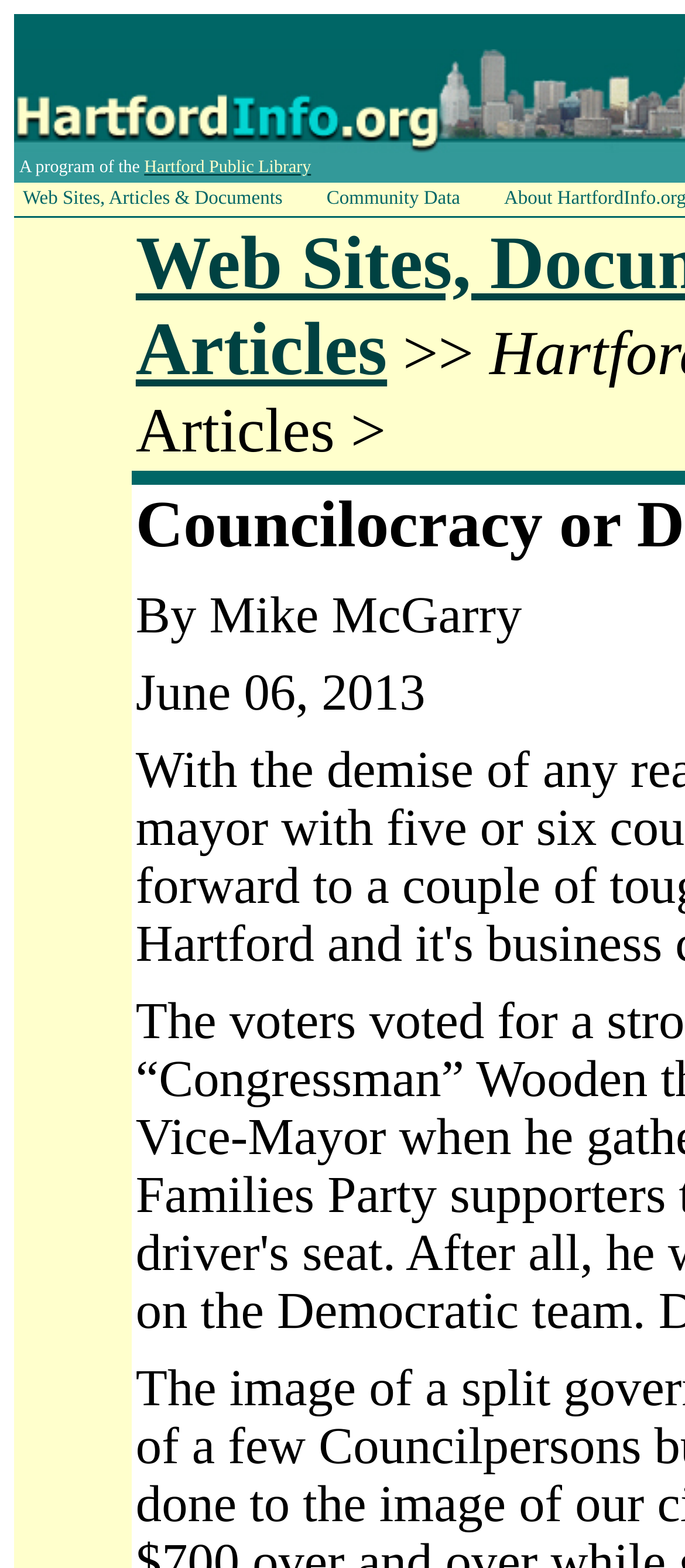Using the format (top-left x, top-left y, bottom-right x, bottom-right y), and given the element description, identify the bounding box coordinates within the screenshot: Hartford Public Library

[0.21, 0.101, 0.454, 0.113]